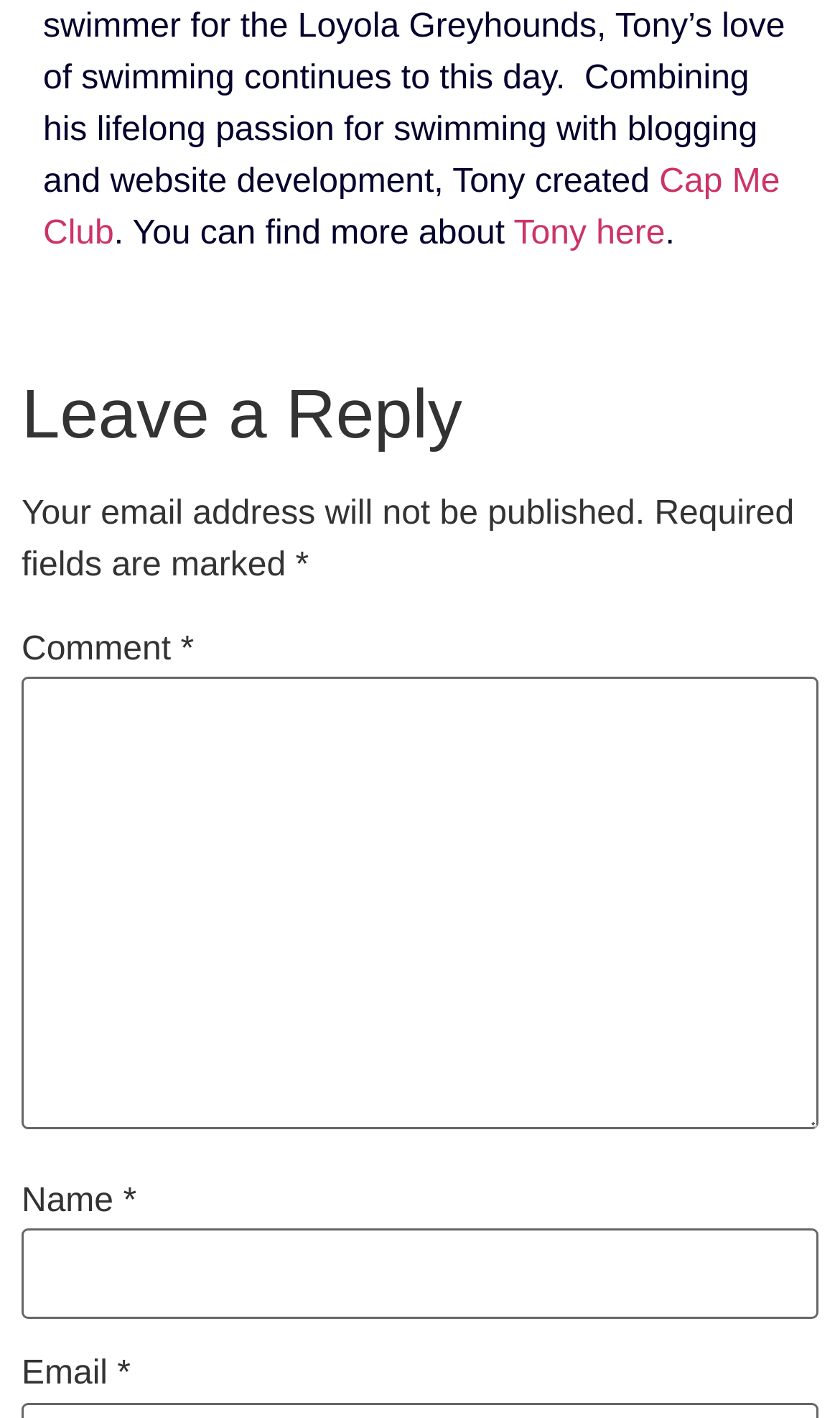What is the label of the first text field?
Please answer the question with a detailed and comprehensive explanation.

The label of the first text field is 'Comment', which is indicated by the text 'Comment' above the text box.